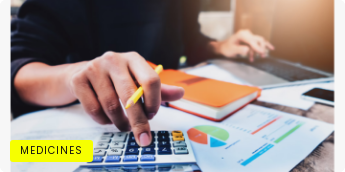Explain the image in detail, mentioning the main subjects and background elements.

The image depicts a hand using a yellow pencil to press buttons on a calculator, demonstrating engagement in financial calculations or data analysis. In the background, there are various tools for organization, including a closed orange notebook and sheets of paper containing colorful pie charts and graphs, likely representing statistical or financial information. The scene is set on a wooden surface, creating a warm and inviting atmosphere. A prominent label "MEDICINES" in bright yellow highlights the context of the discussion, possibly hinting at financial considerations related to the pharmaceutical or healthcare sector.